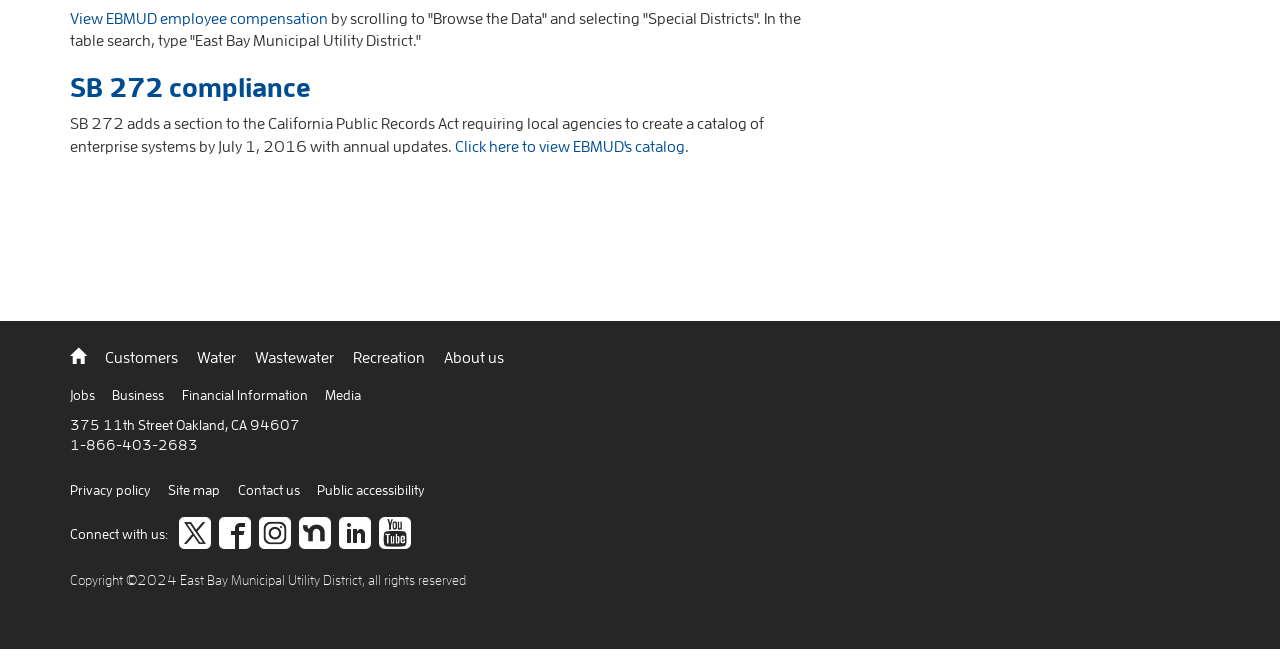Find the bounding box coordinates for the element described here: "SB 272 compliance".

[0.055, 0.108, 0.248, 0.152]